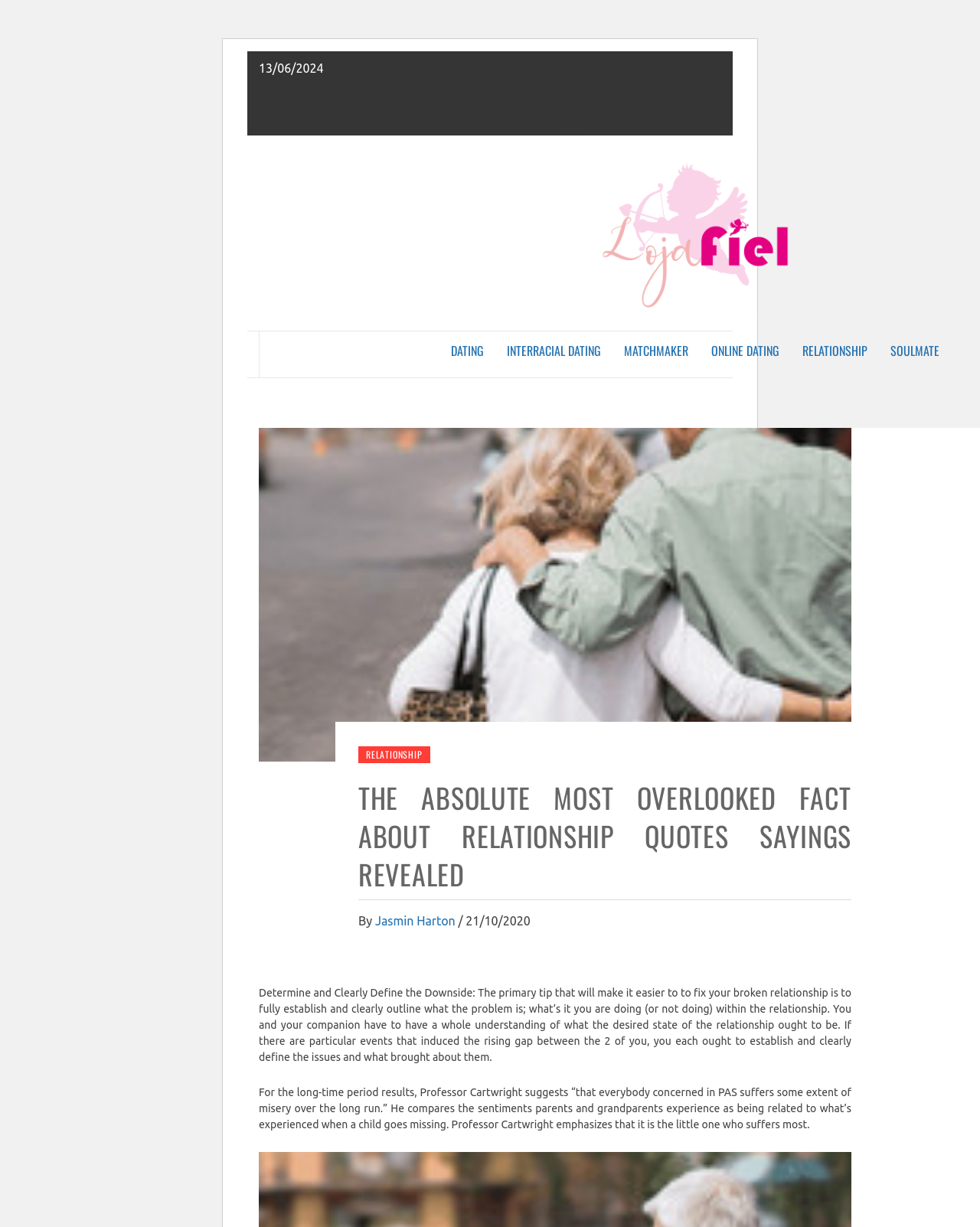Please identify the bounding box coordinates of the area I need to click to accomplish the following instruction: "Visit the 'RELATIONSHIP' page".

[0.807, 0.27, 0.897, 0.302]